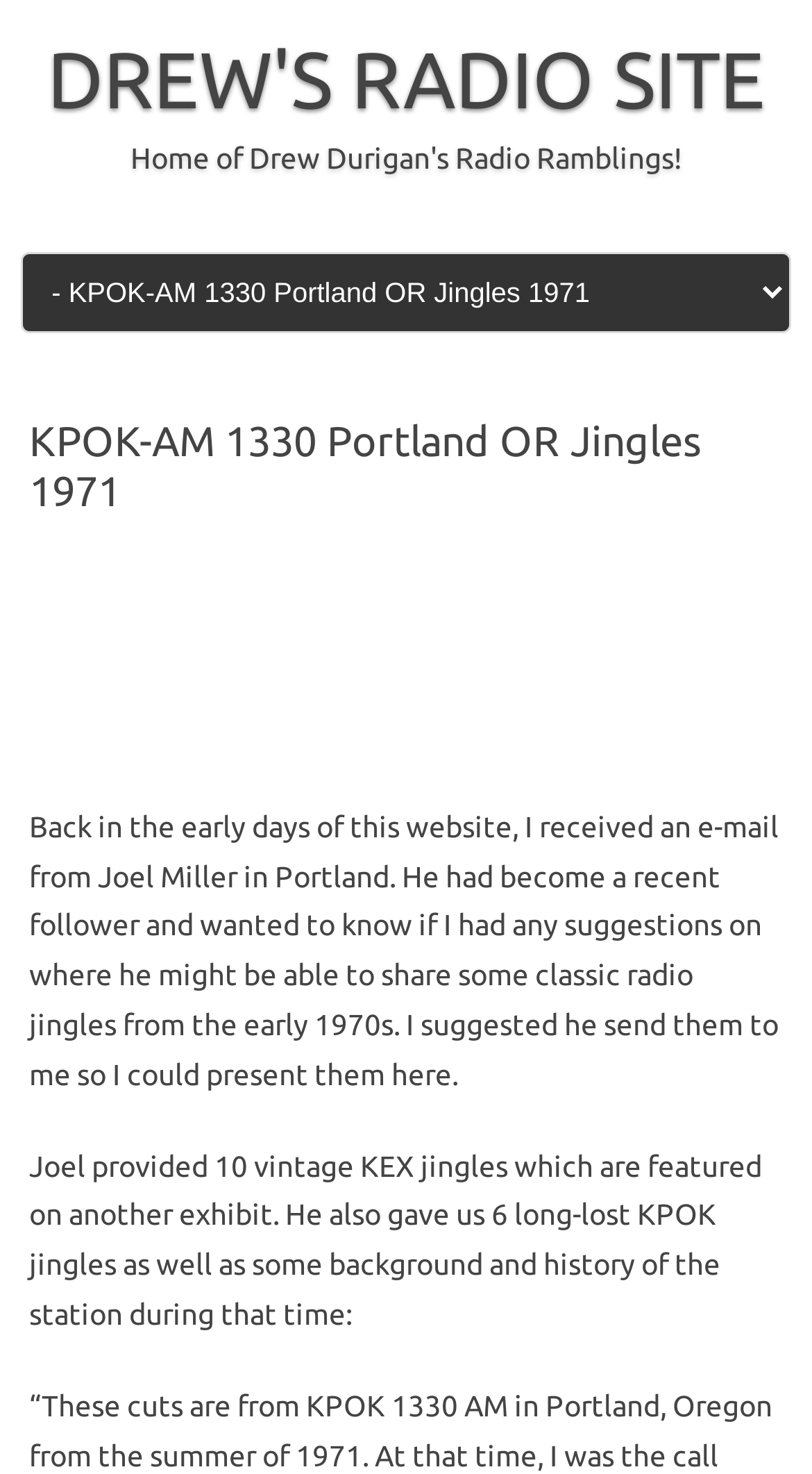Generate a comprehensive description of the webpage.

The webpage is about a radio website, specifically showcasing KPOK-AM 1330 Portland OR Jingles from 1971. At the top, there is a link to "DREW'S RADIO SITE" taking up most of the width. Below it, there is a combobox with a header that contains the title "KPOK-AM 1330 Portland OR Jingles 1971". 

To the right of the title, there is an iframe advertisement. Below the title, there is a block of text that describes how the website received an email from Joel Miller, who shared classic radio jingles from the early 1970s. The text continues to explain that Joel provided 10 vintage KEX jingles, which are featured elsewhere on the website, and 6 long-lost KPOK jingles, along with some background and history of the station during that time.